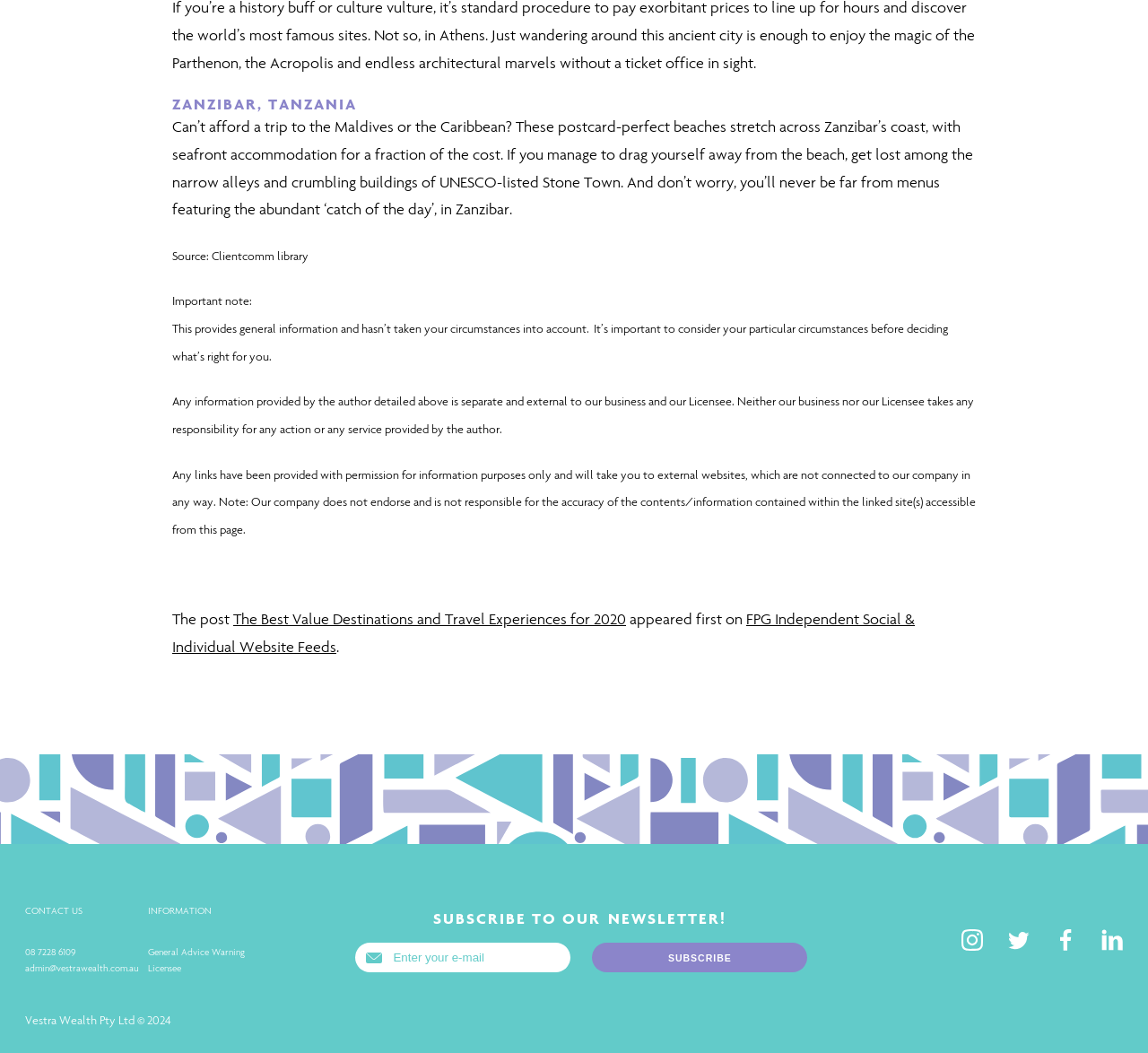What is the name of the company mentioned at the bottom of the page?
From the details in the image, answer the question comprehensively.

The bottom of the page contains a copyright notice that reads 'Vestra Wealth Pty Ltd © 2024', indicating that the company mentioned is Vestra Wealth Pty Ltd.